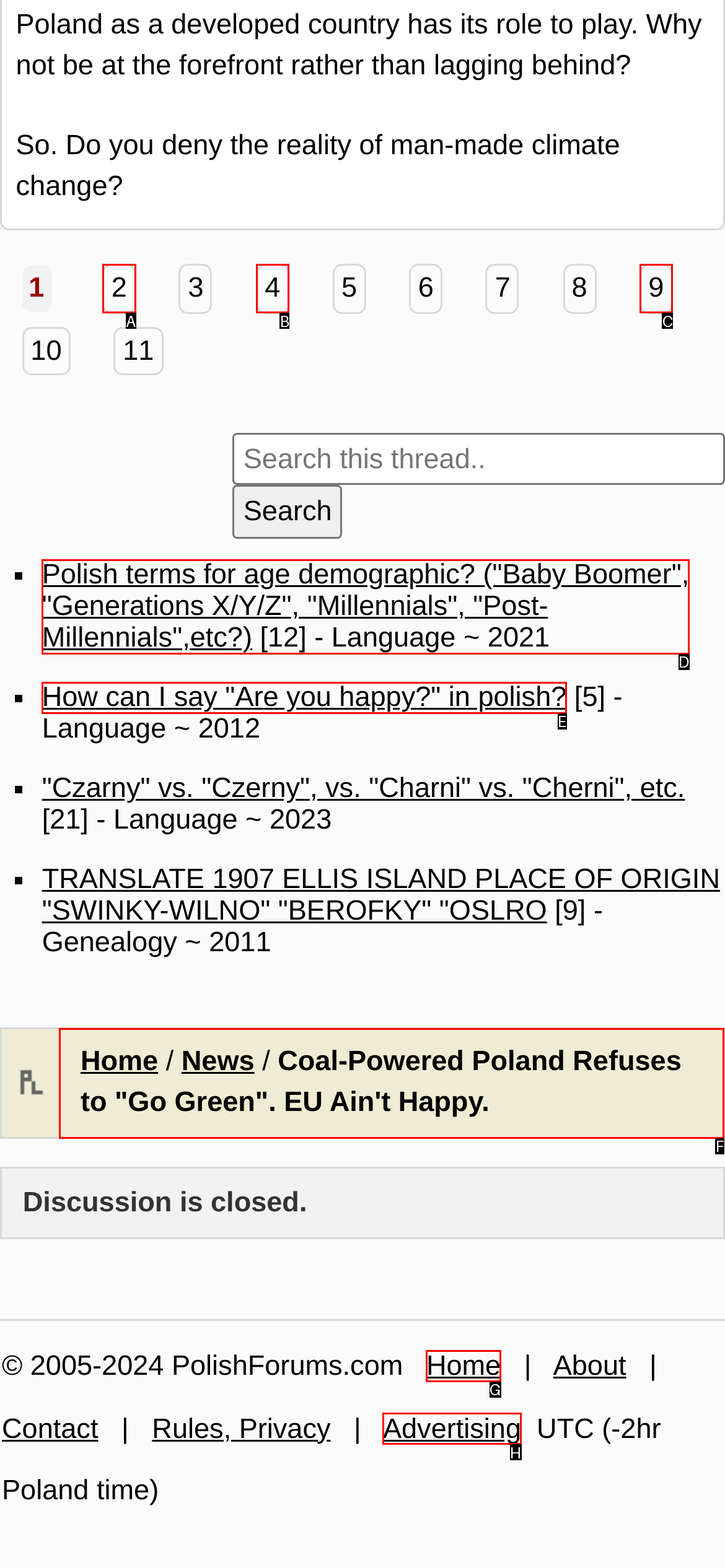Identify which HTML element to click to fulfill the following task: Read the news about Coal-Powered Poland. Provide your response using the letter of the correct choice.

F